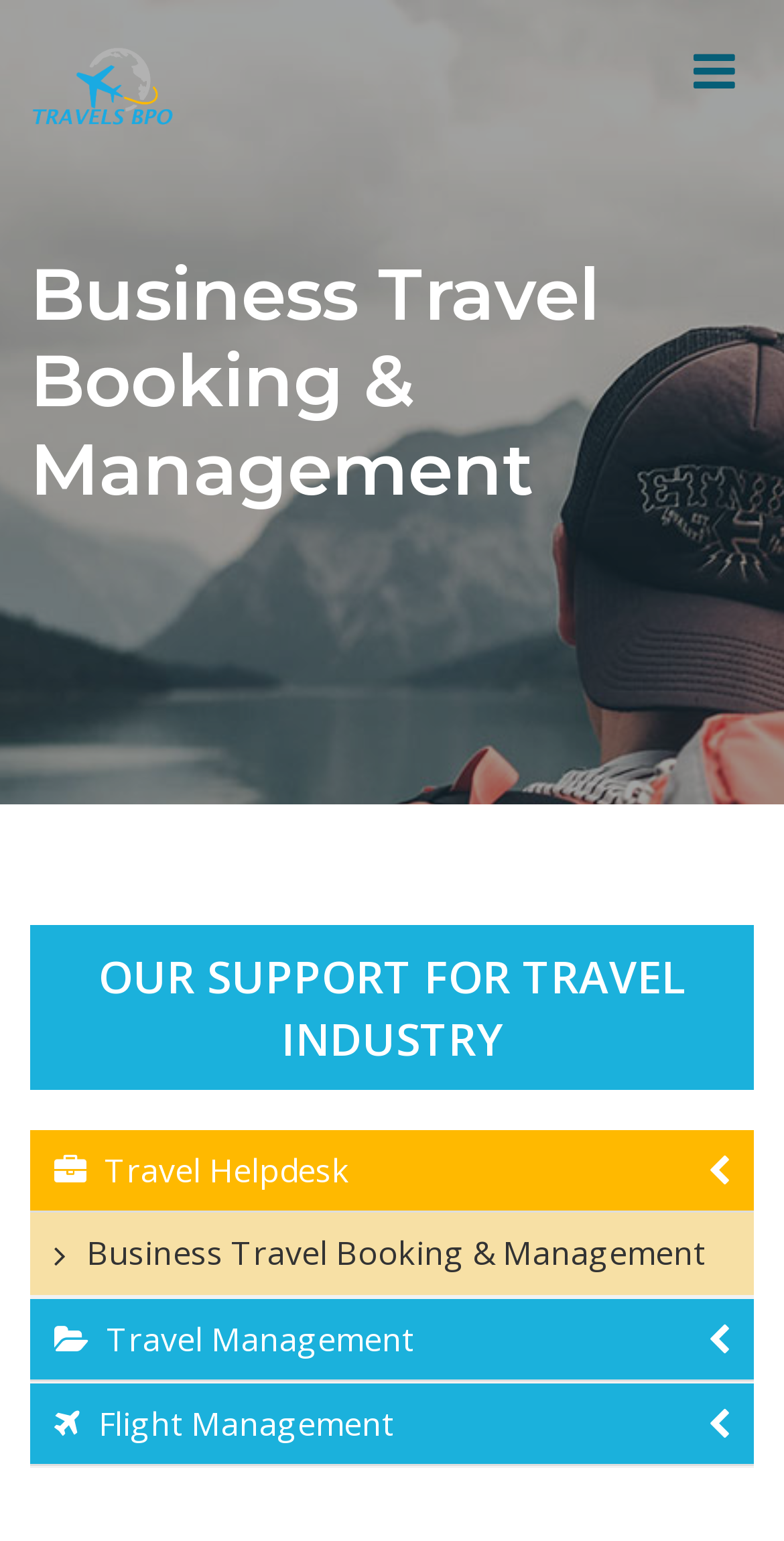Refer to the element description Flight Management and identify the corresponding bounding box in the screenshot. Format the coordinates as (top-left x, top-left y, bottom-right x, bottom-right y) with values in the range of 0 to 1.

[0.038, 0.898, 0.962, 0.952]